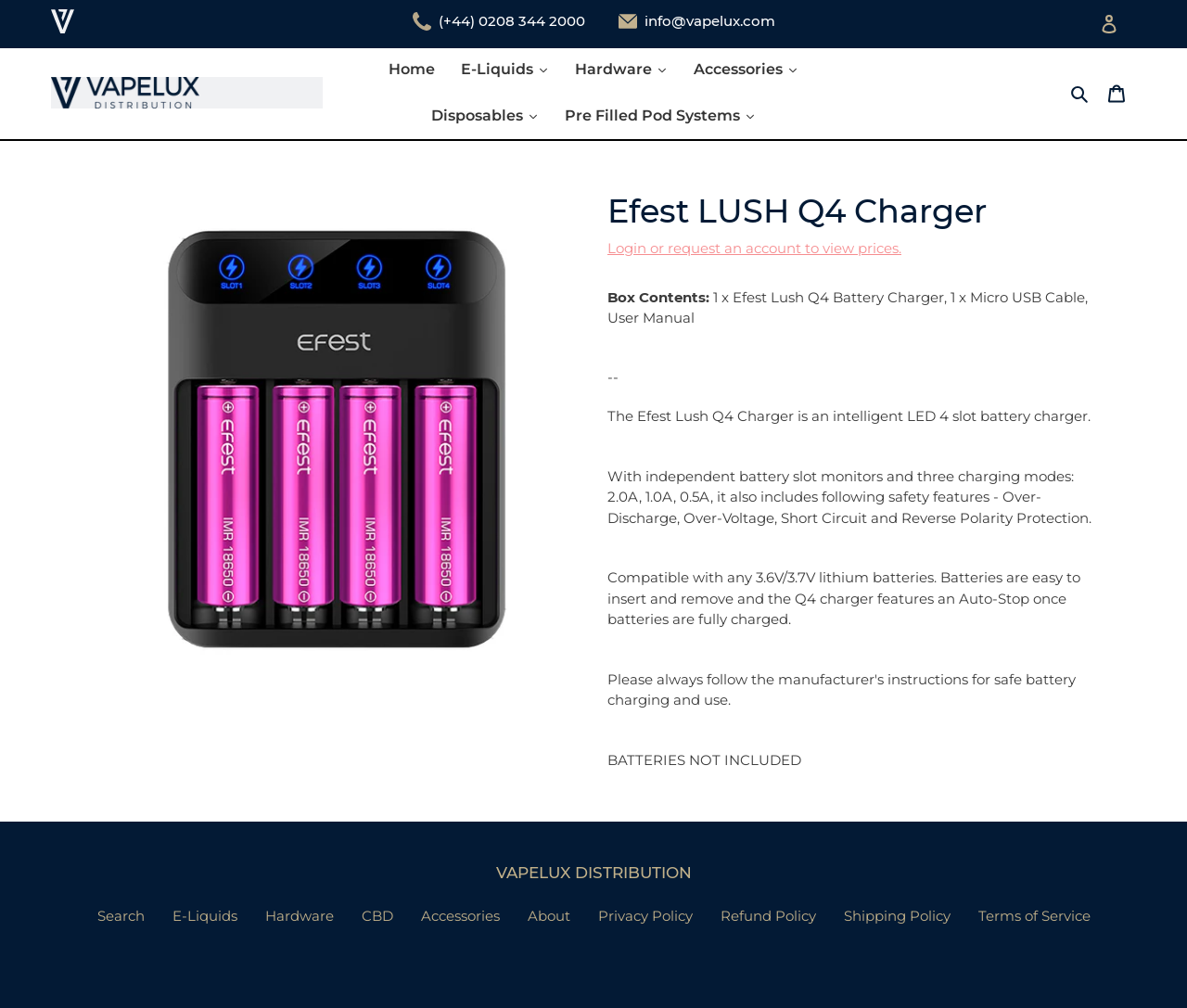Determine the bounding box coordinates of the clickable element necessary to fulfill the instruction: "Go to Home page". Provide the coordinates as four float numbers within the 0 to 1 range, i.e., [left, top, right, bottom].

[0.316, 0.046, 0.377, 0.092]